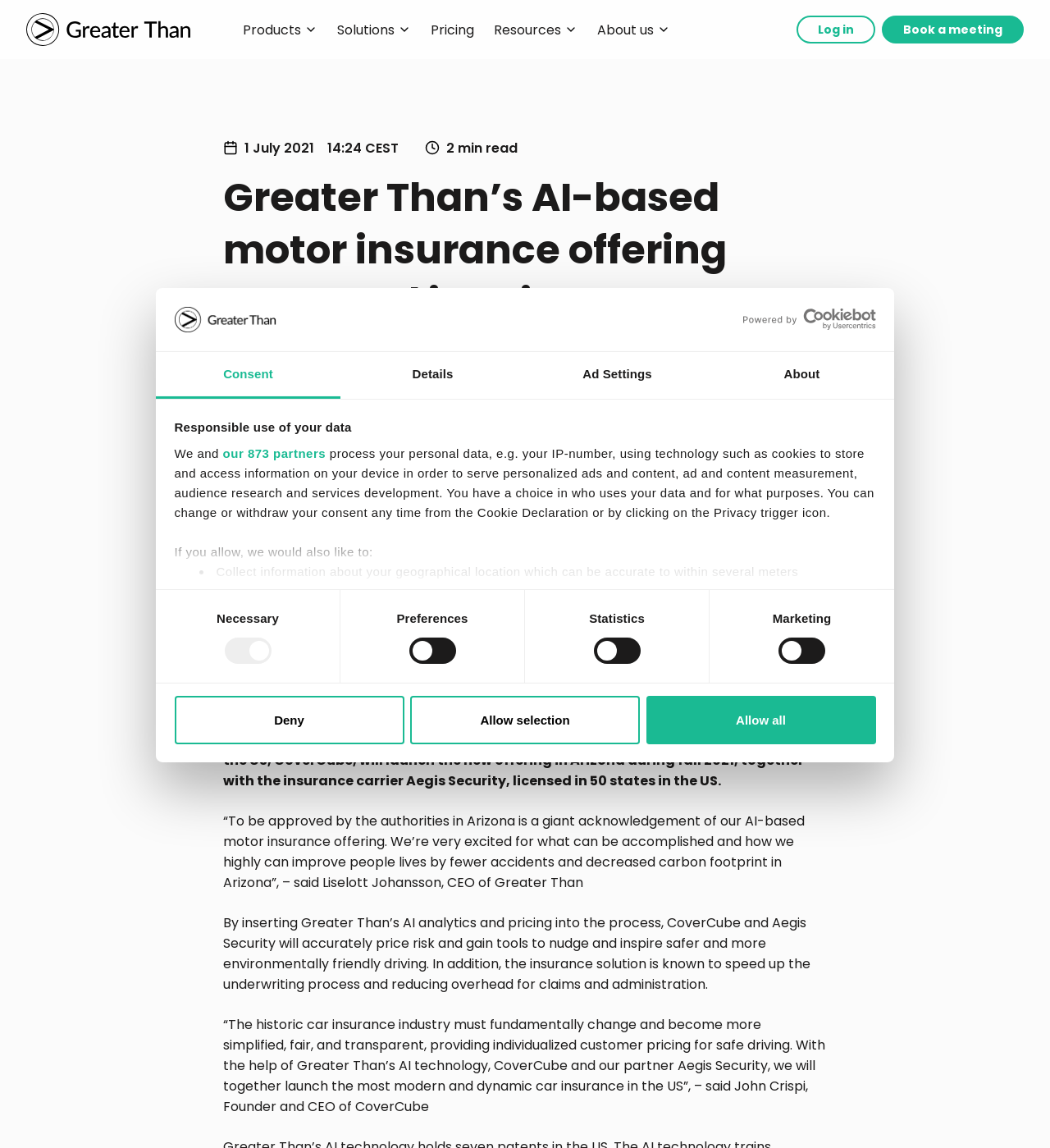Determine the bounding box coordinates of the element's region needed to click to follow the instruction: "Click the 'Book a meeting' link". Provide these coordinates as four float numbers between 0 and 1, formatted as [left, top, right, bottom].

[0.84, 0.014, 0.975, 0.038]